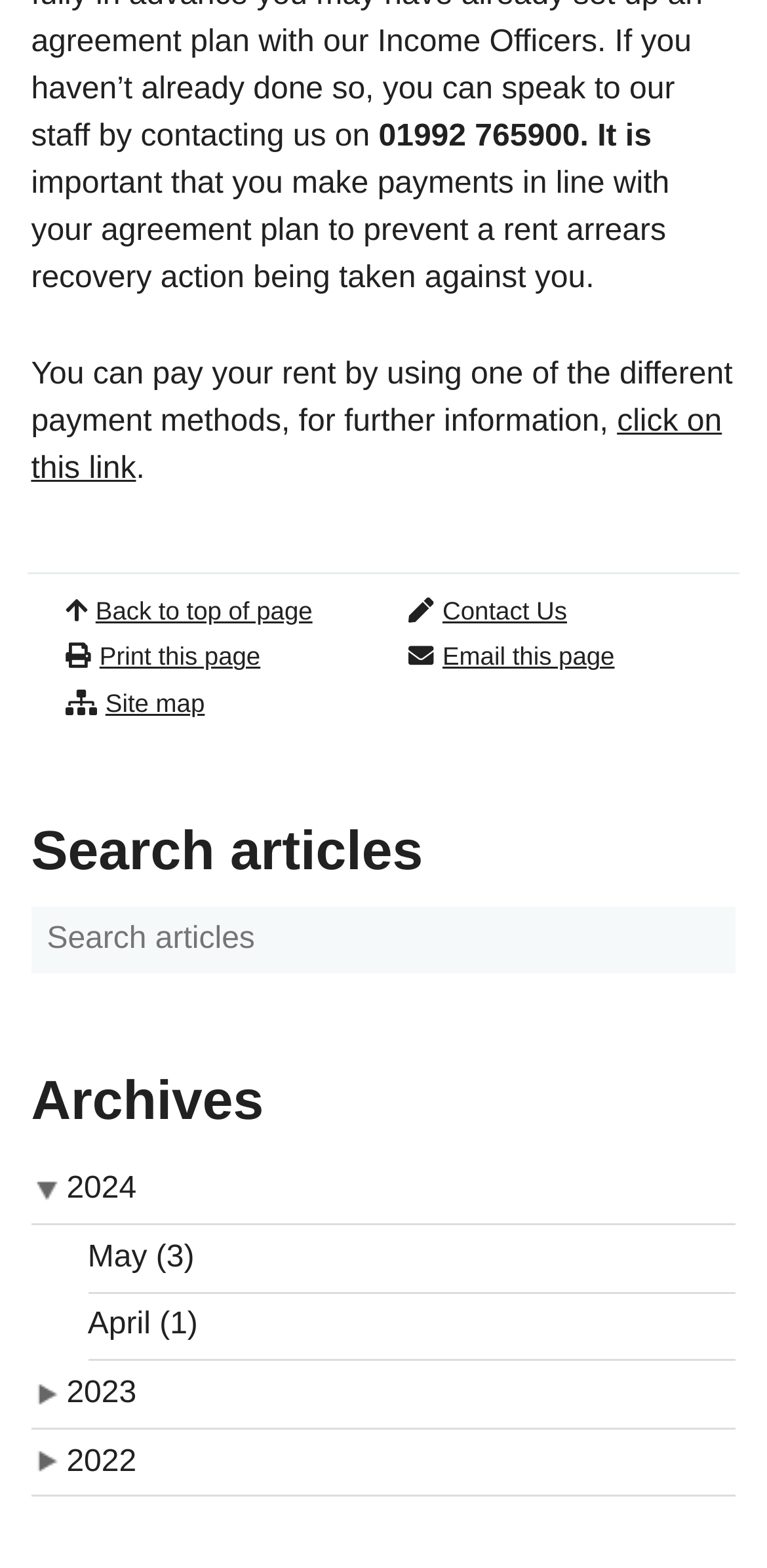Respond to the following question using a concise word or phrase: 
What is the phone number for rent payment inquiries?

01992 765900